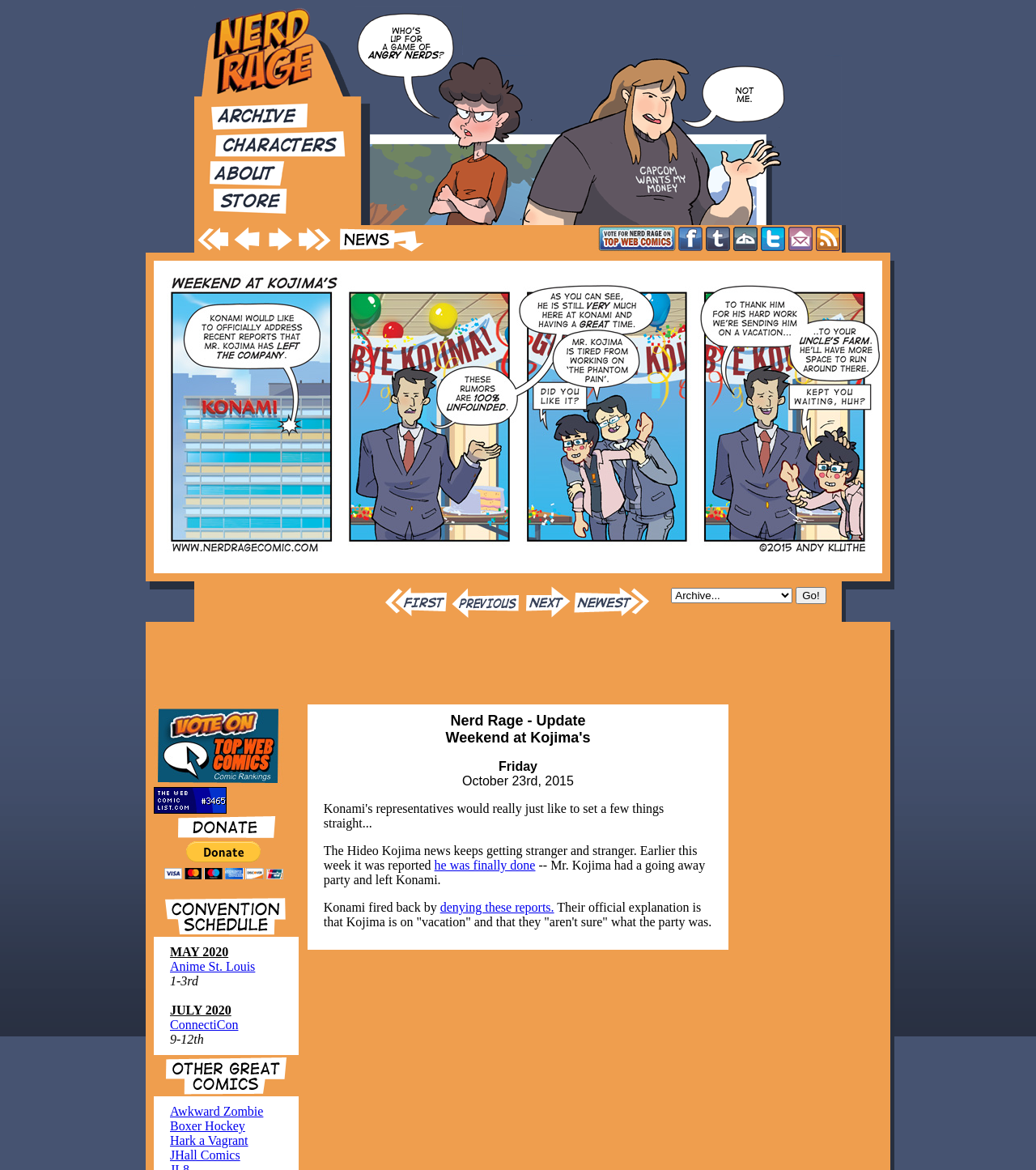Please provide a comprehensive response to the question below by analyzing the image: 
What is the name of the comic?

I found the name of the comic by looking at the title of the webpage, which is 'Nerd Rage - A comic about nerds raging over nerdy things - updated weekly'.